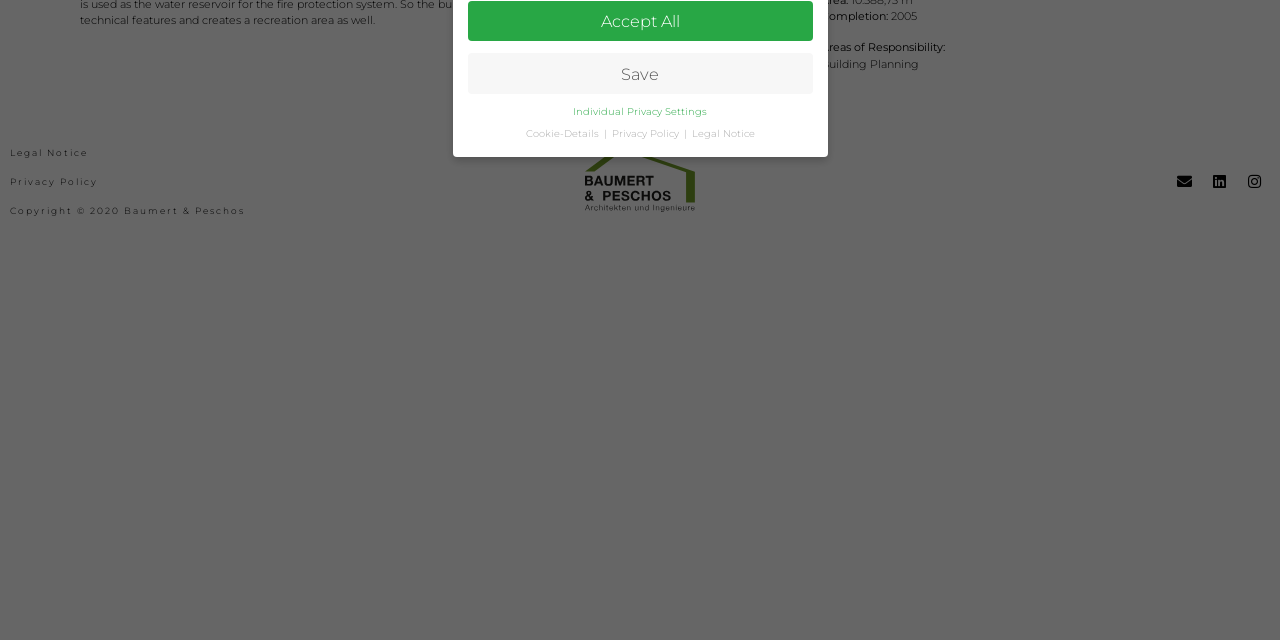Locate and provide the bounding box coordinates for the HTML element that matches this description: "Envelope".

[0.914, 0.26, 0.937, 0.307]